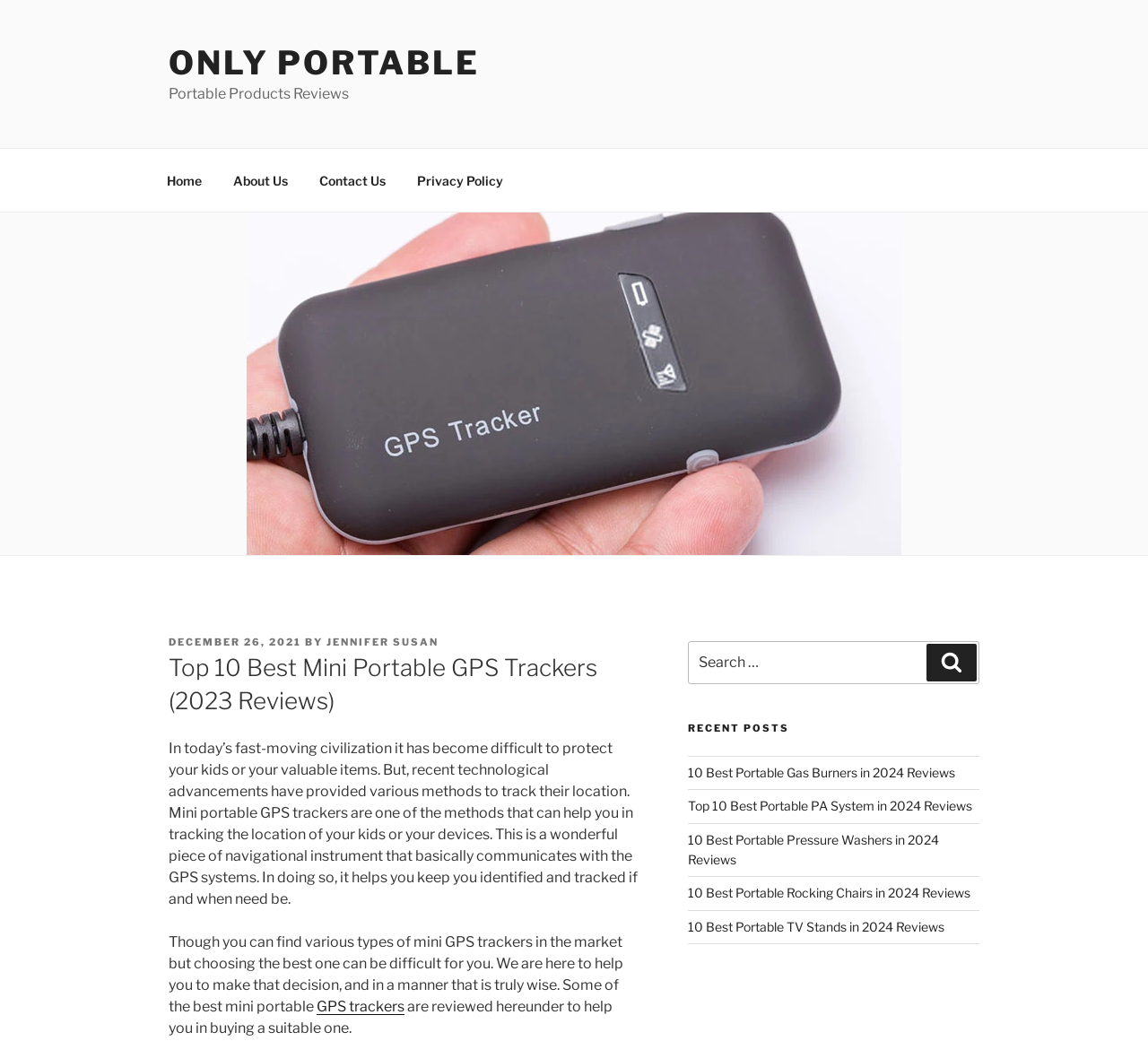Please find the bounding box coordinates of the section that needs to be clicked to achieve this instruction: "Read the 'Top 10 Best Mini Portable GPS Trackers (2023 Reviews)' article".

[0.147, 0.626, 0.556, 0.689]